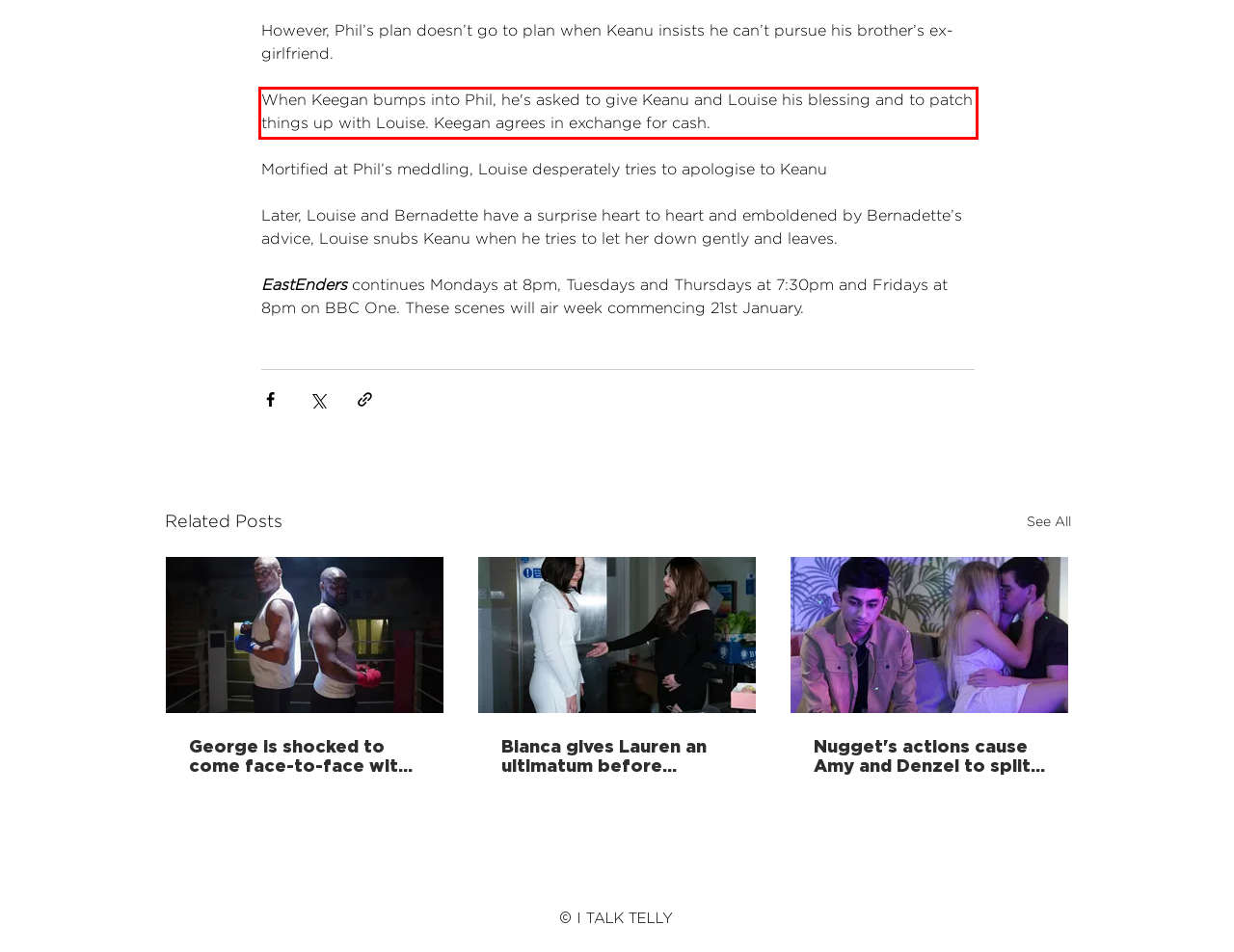From the screenshot of the webpage, locate the red bounding box and extract the text contained within that area.

When Keegan bumps into Phil, he's asked to give Keanu and Louise his blessing and to patch things up with Louise. Keegan agrees in exchange for cash.